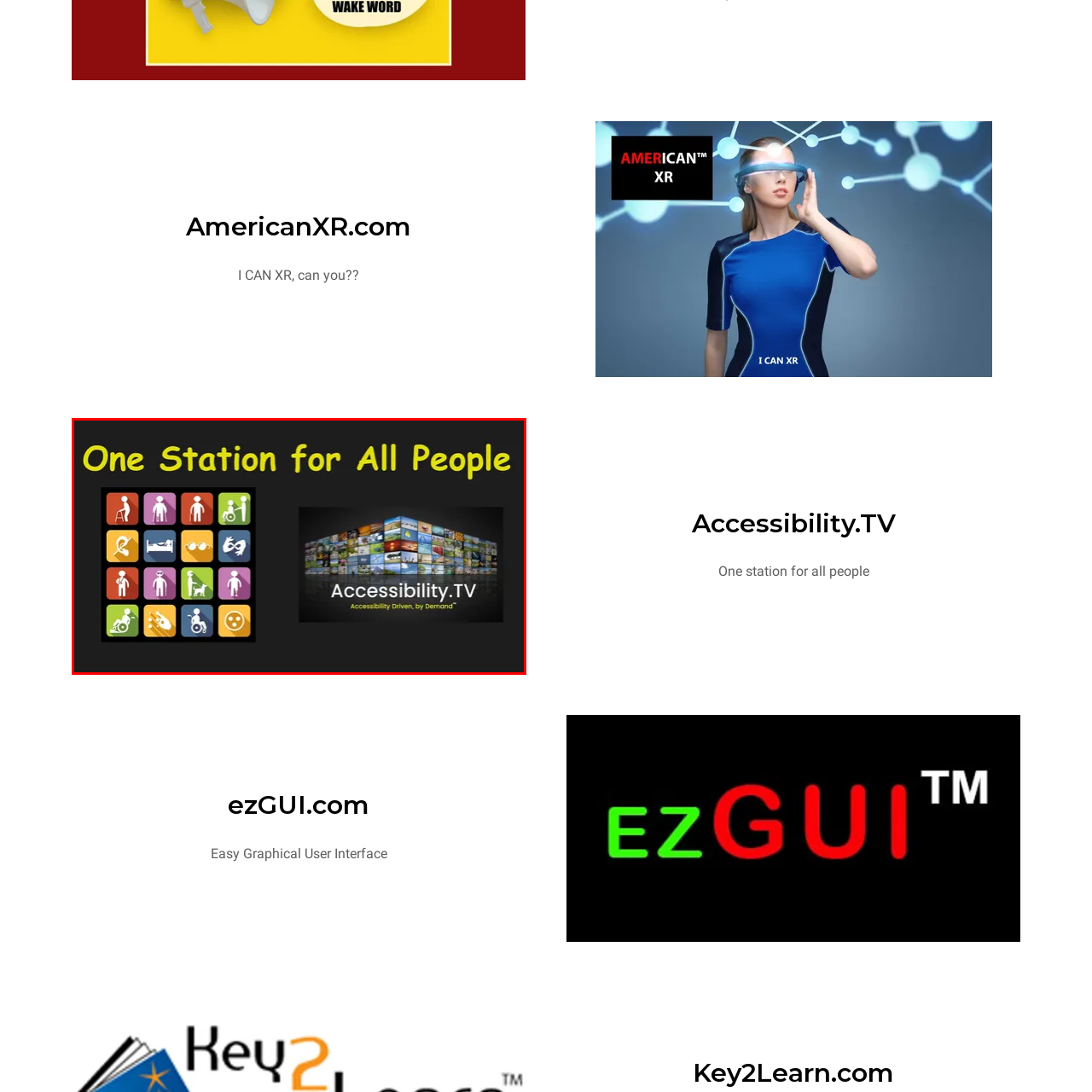Look closely at the image highlighted by the red bounding box and supply a detailed explanation in response to the following question: What is the effect of the dark background on the design?

The dark background is used to enhance the bright colors of the icons and the logo, making the text and graphics stand out effectively, which is a deliberate design choice to draw attention to the message of accessibility and inclusivity.